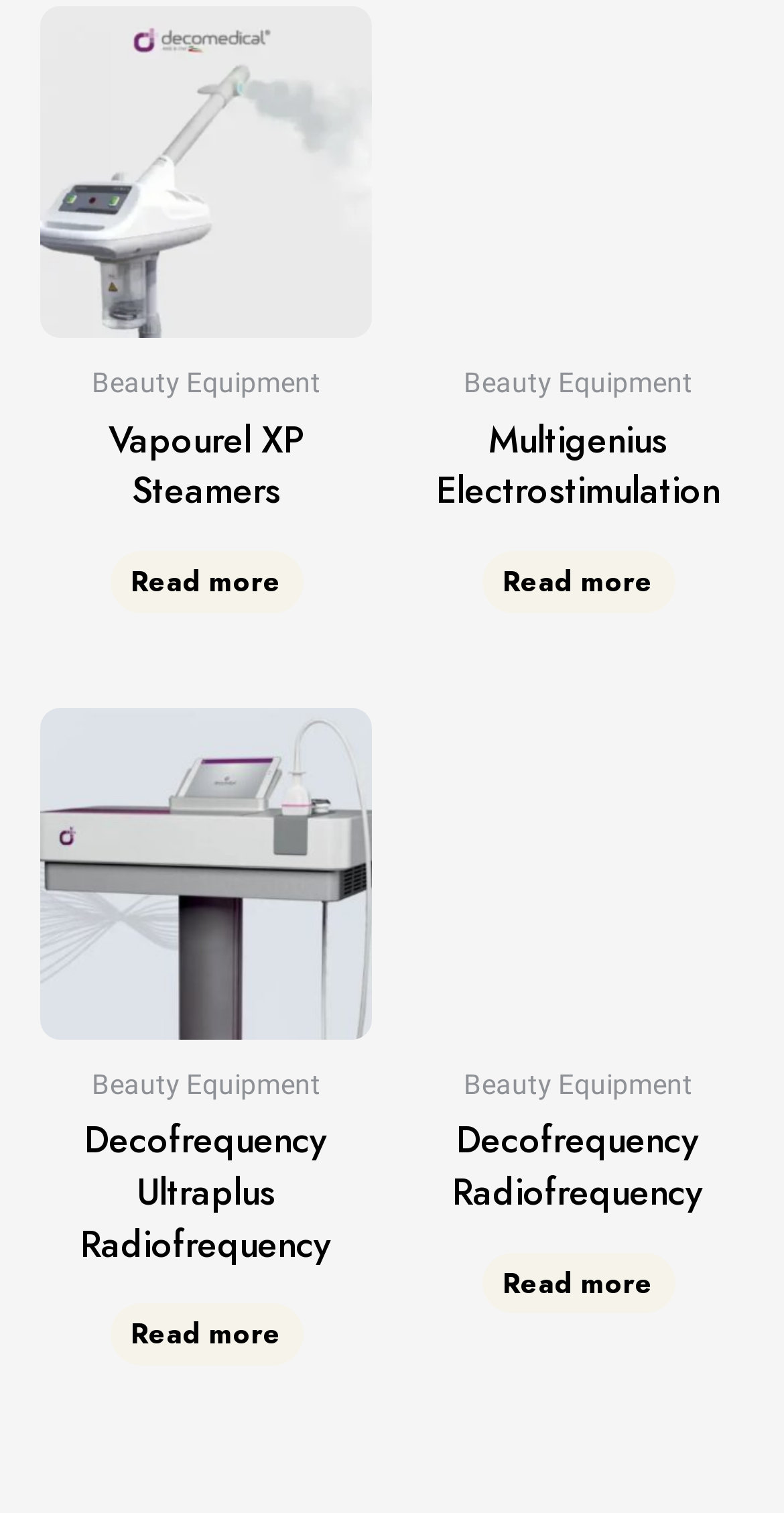What is the net weight of the third beauty equipment?
Use the information from the image to give a detailed answer to the question.

The net weight of the third beauty equipment, 'Decofrequency Ultraplus Radiofrequency', is 5,5 Kg, which can be inferred from the link with detailed specifications at the bottom left of the webpage.